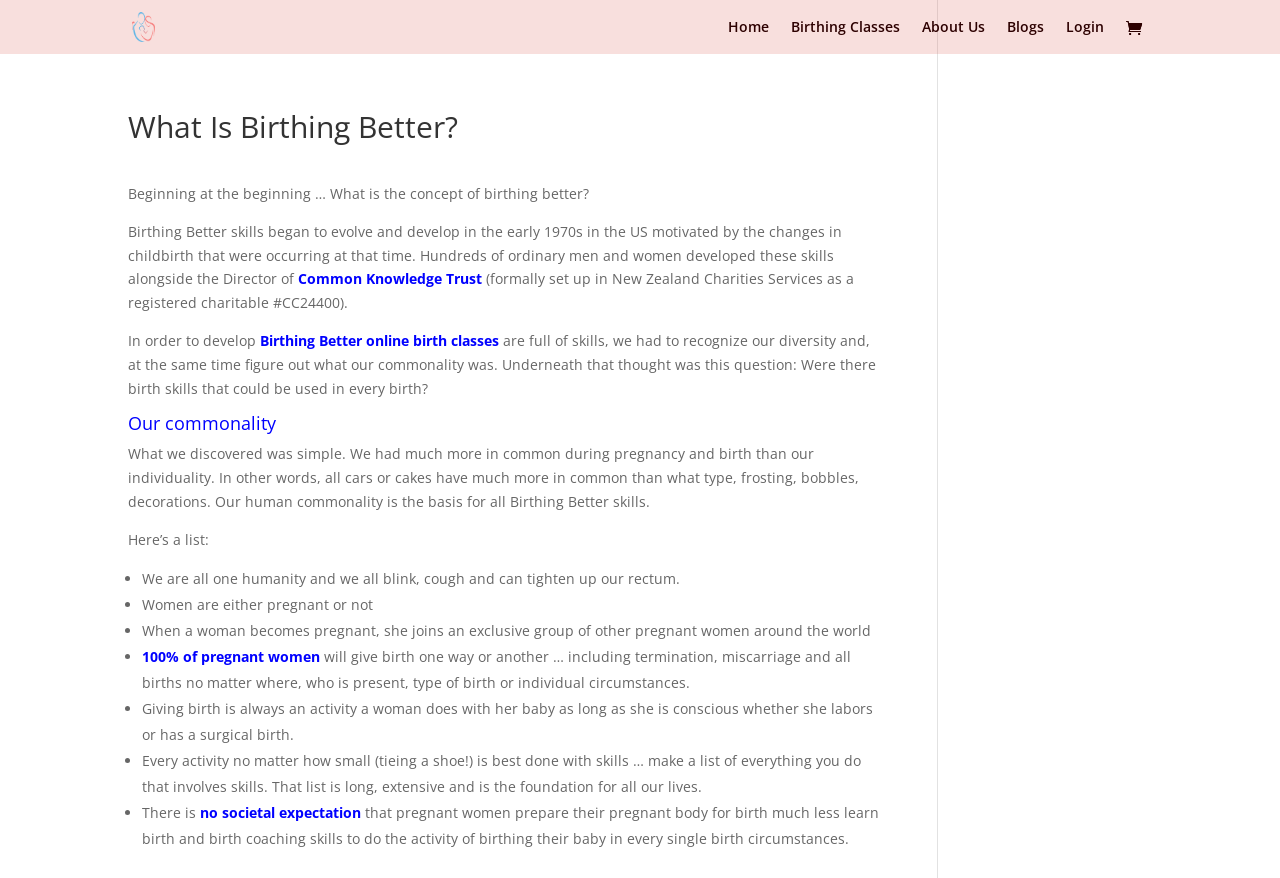Provide a brief response using a word or short phrase to this question:
What is the purpose of Birthing Better online birth classes?

To develop skills